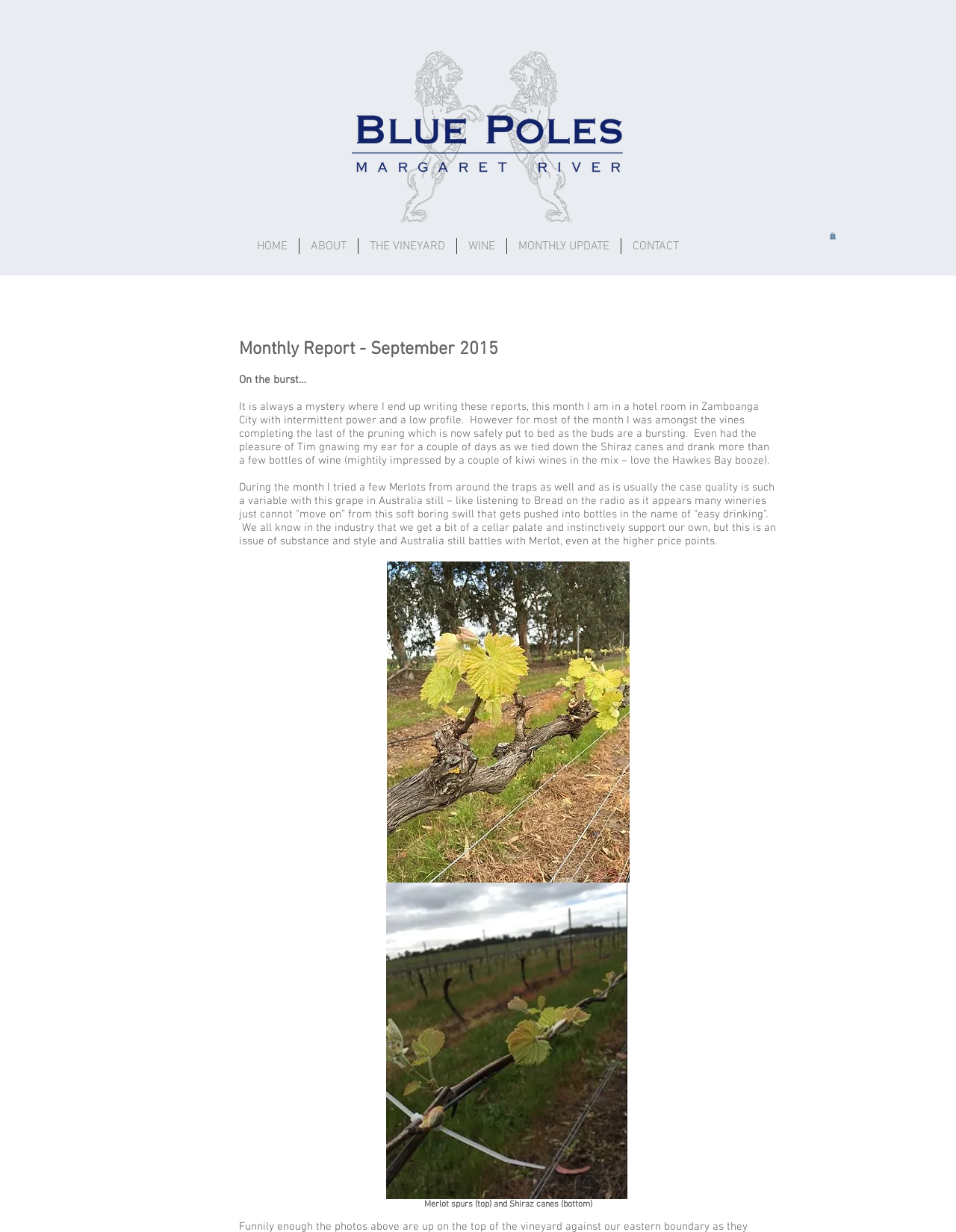Find the bounding box coordinates for the HTML element described in this sentence: "HOME". Provide the coordinates as four float numbers between 0 and 1, in the format [left, top, right, bottom].

[0.257, 0.193, 0.312, 0.206]